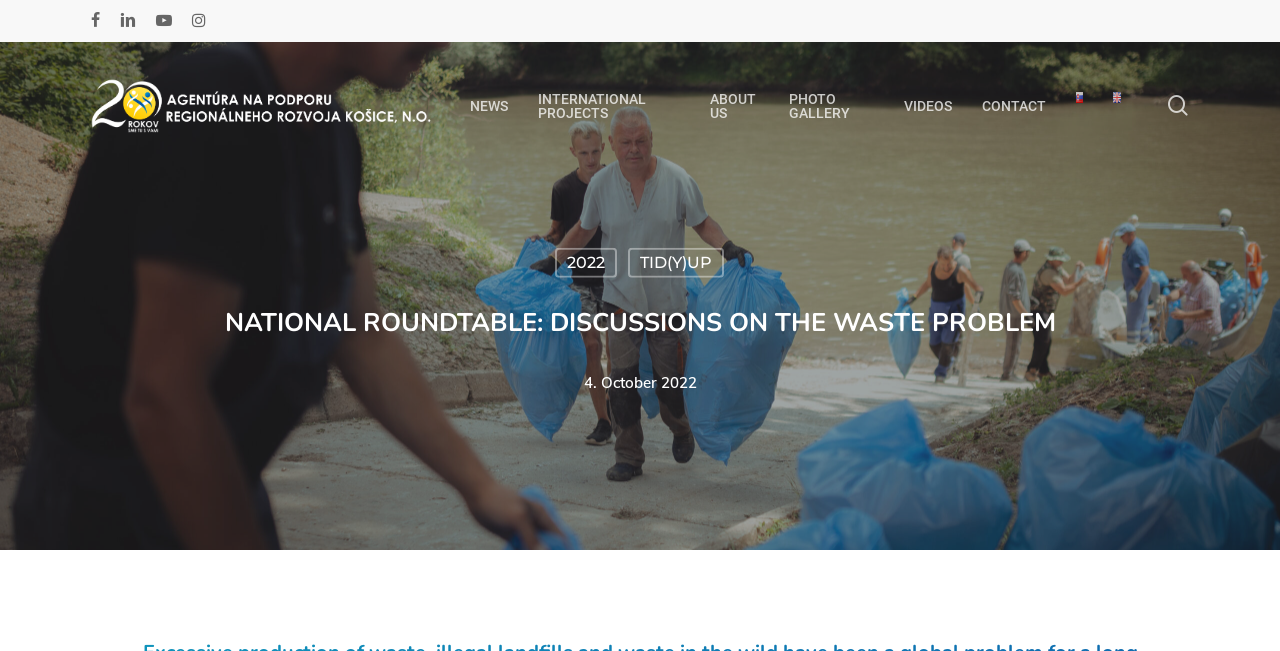Provide the bounding box coordinates of the HTML element this sentence describes: "search". The bounding box coordinates consist of four float numbers between 0 and 1, i.e., [left, top, right, bottom].

[0.911, 0.146, 0.93, 0.178]